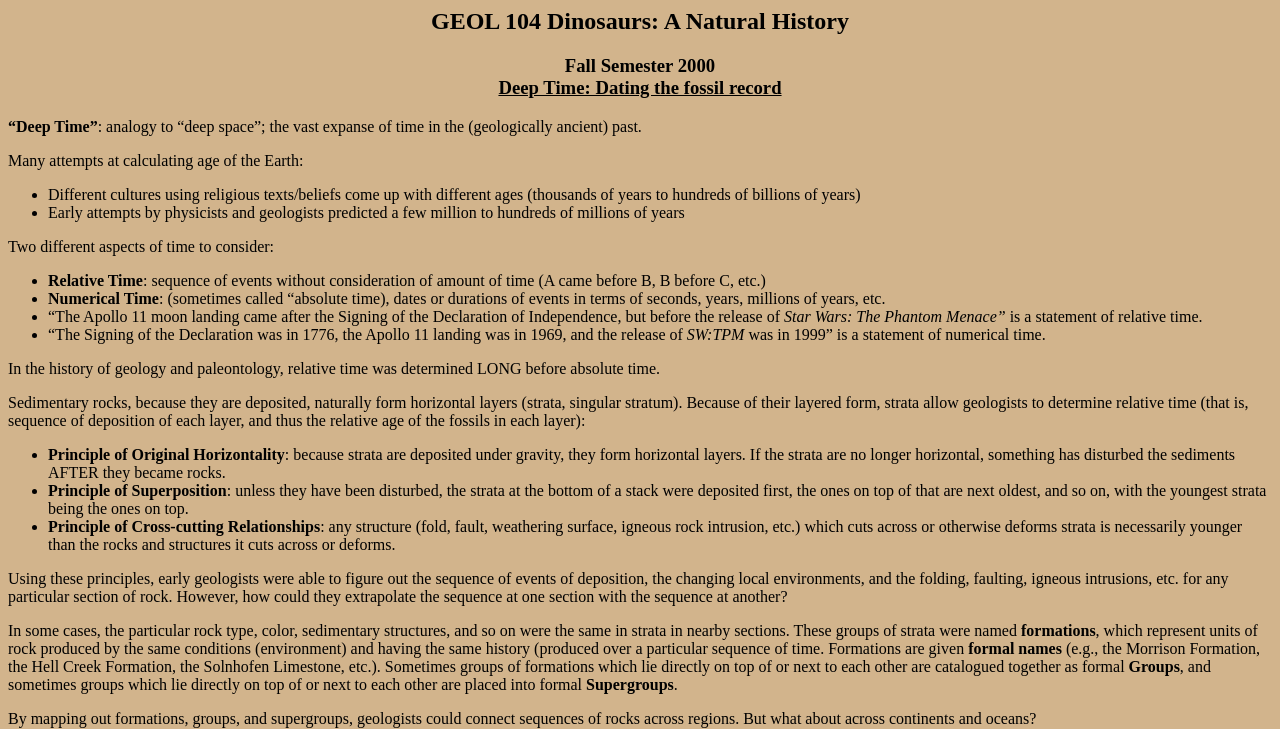What is the purpose of mapping out formations, groups, and supergroups?
Can you provide a detailed and comprehensive answer to the question?

The purpose of mapping out formations, groups, and supergroups is to connect sequences of rocks across regions, which allows geologists to extrapolate the sequence of events at one section with the sequence at another, and ultimately, to understand the geological history of an area.